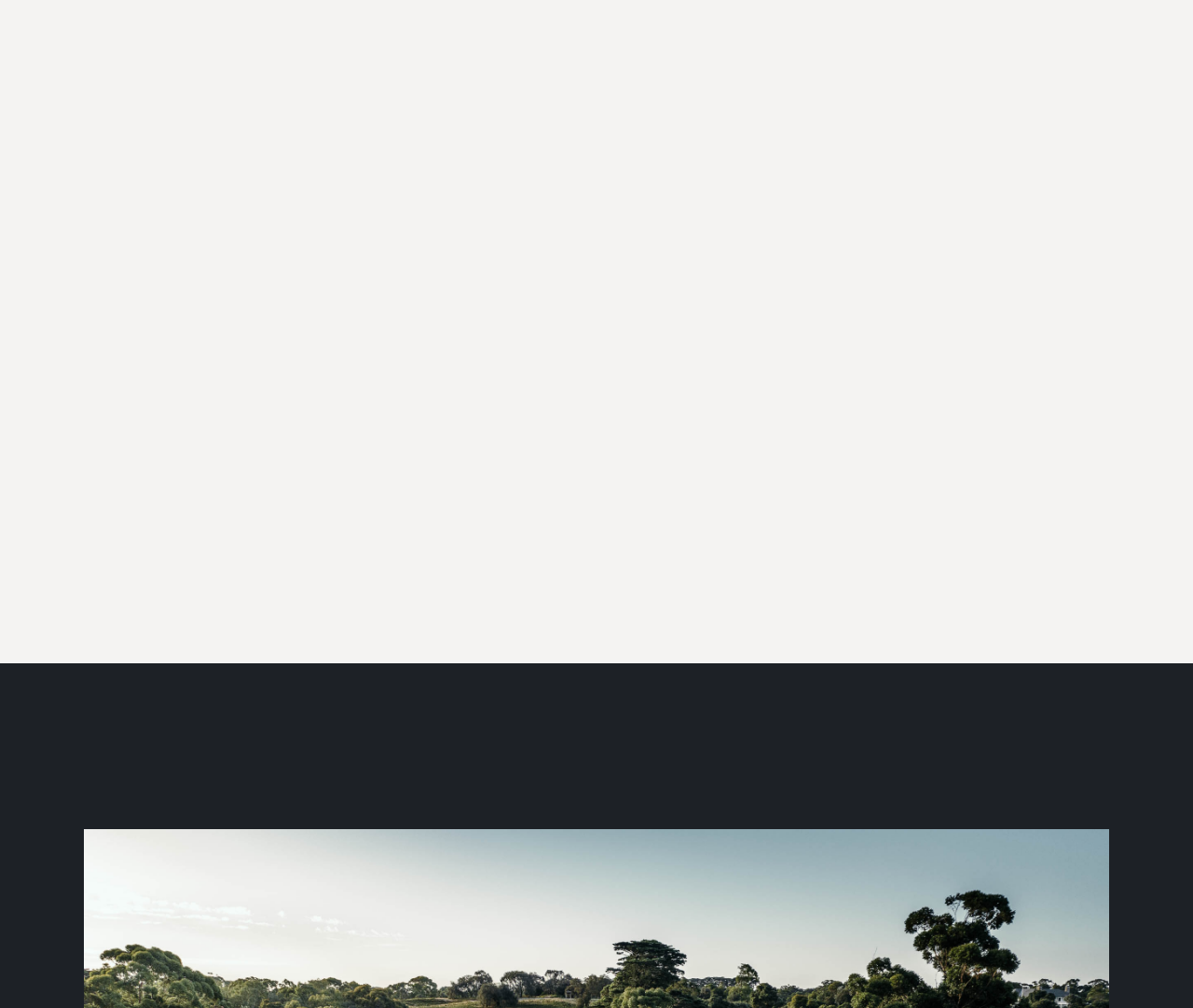Provide a brief response to the question below using one word or phrase:
What is the club's policy for international visitors?

Welcome to enquire